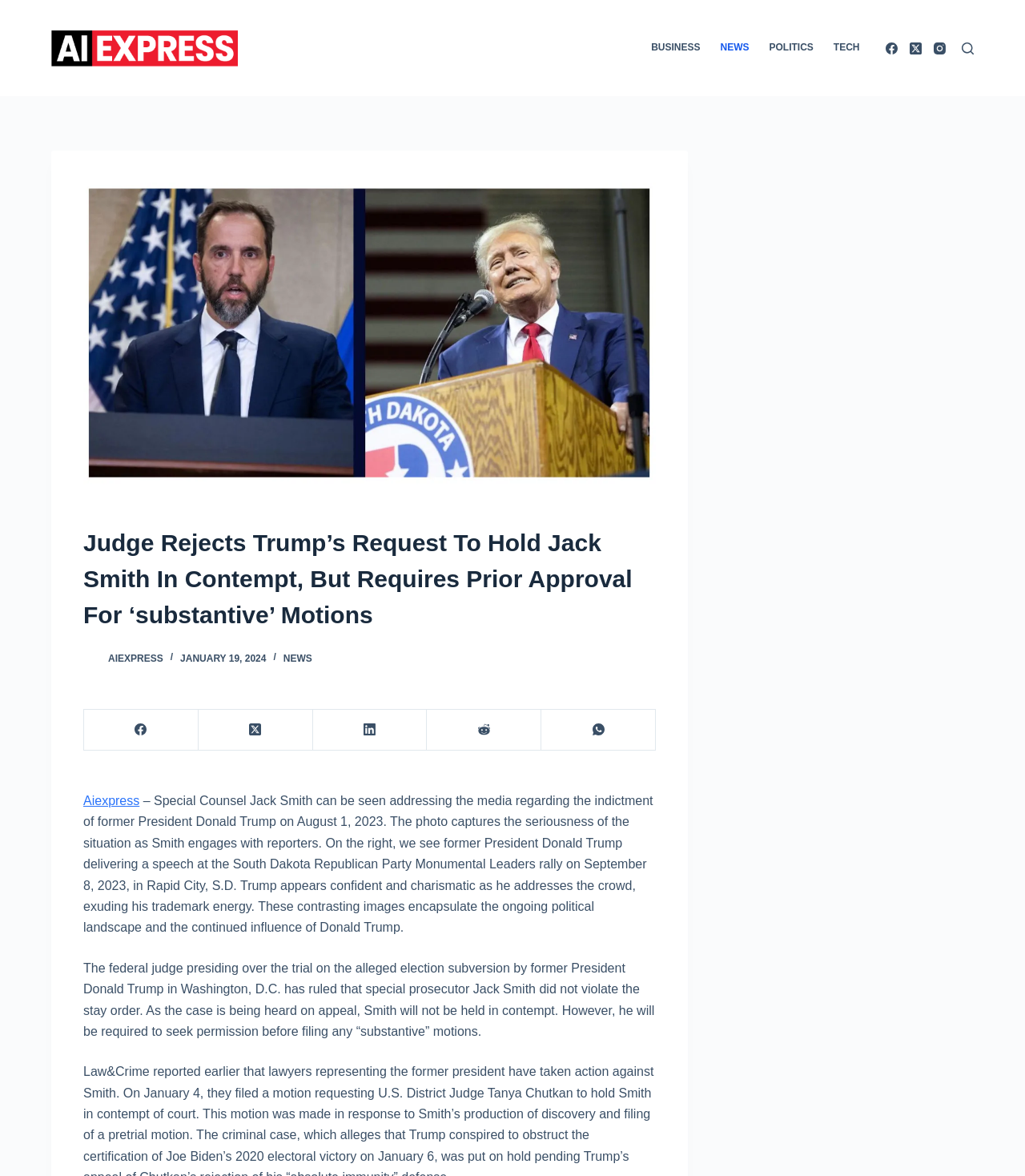Construct a comprehensive caption that outlines the webpage's structure and content.

The webpage appears to be a news article from Aiexpress, with a focus on a recent development in the trial of former President Donald Trump. At the top of the page, there is a navigation menu with links to different sections of the website, including BUSINESS, NEWS, POLITICS, and TECH. Below this, there are social media links to Facebook, Twitter, and Instagram, as well as a search button.

The main content of the page is divided into two sections. The top section features a header with the title "Judge Rejects Trump's Request To Hold Jack Smith In Contempt, But Requires Prior Approval For 'substantive' Motions" and a link to Aiexpress. Below this, there is a time stamp indicating that the article was published on January 19, 2024, and a link to the NEWS section.

The main article begins with a descriptive paragraph about a photo of Special Counsel Jack Smith addressing the media regarding the indictment of former President Donald Trump. The paragraph also describes a contrasting image of Trump delivering a speech at a rally. The article then proceeds to discuss the ruling of a federal judge in the trial of former President Donald Trump, stating that special prosecutor Jack Smith did not violate the stay order and will not be held in contempt, but will be required to seek permission before filing any "substantive" motions.

Throughout the page, there are several links to social media platforms and other sections of the website, as well as a search button. The overall layout is organized, with clear headings and concise text.